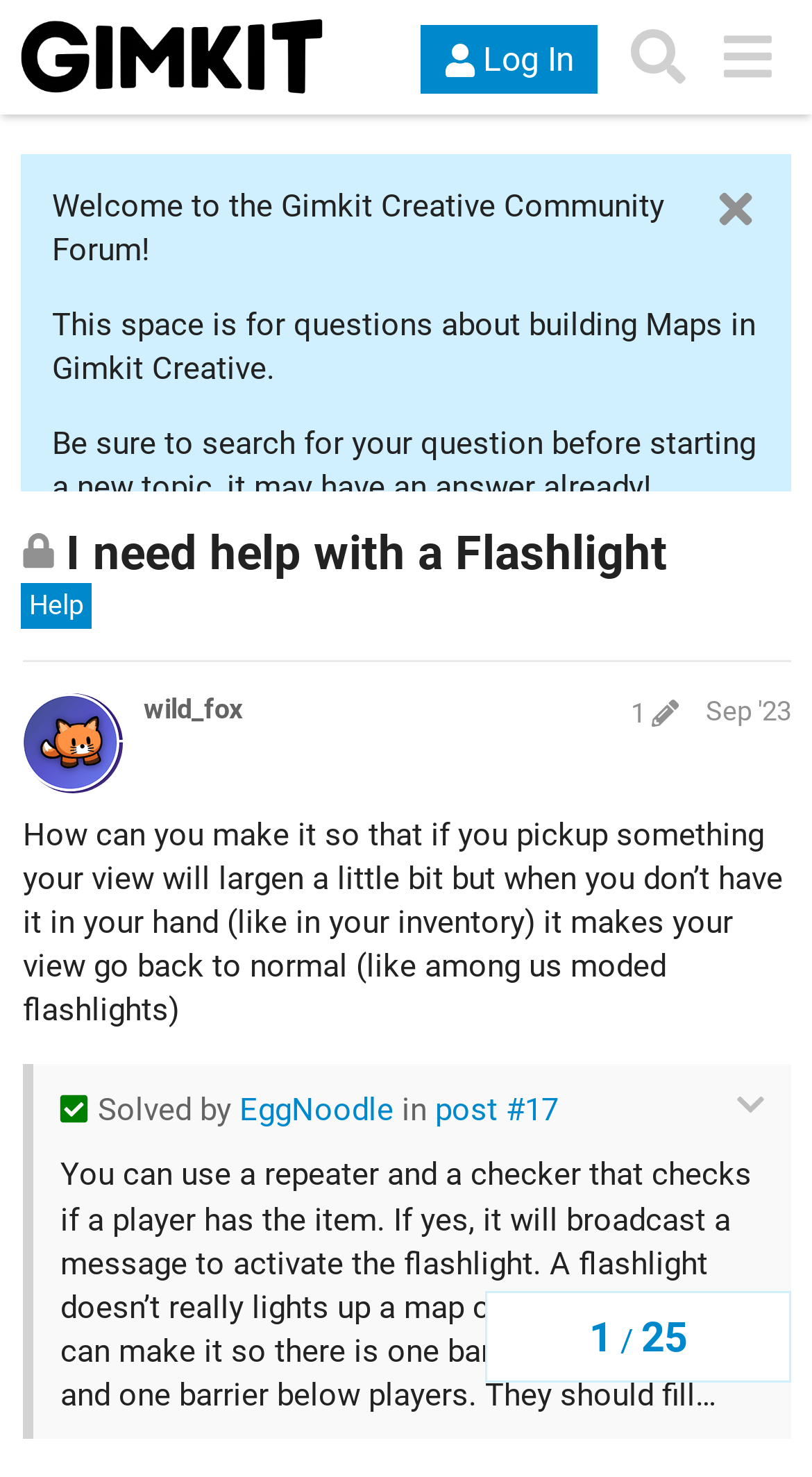Please identify the bounding box coordinates of the element on the webpage that should be clicked to follow this instruction: "Visit the feedback page". The bounding box coordinates should be given as four float numbers between 0 and 1, formatted as [left, top, right, bottom].

[0.379, 0.596, 0.741, 0.622]